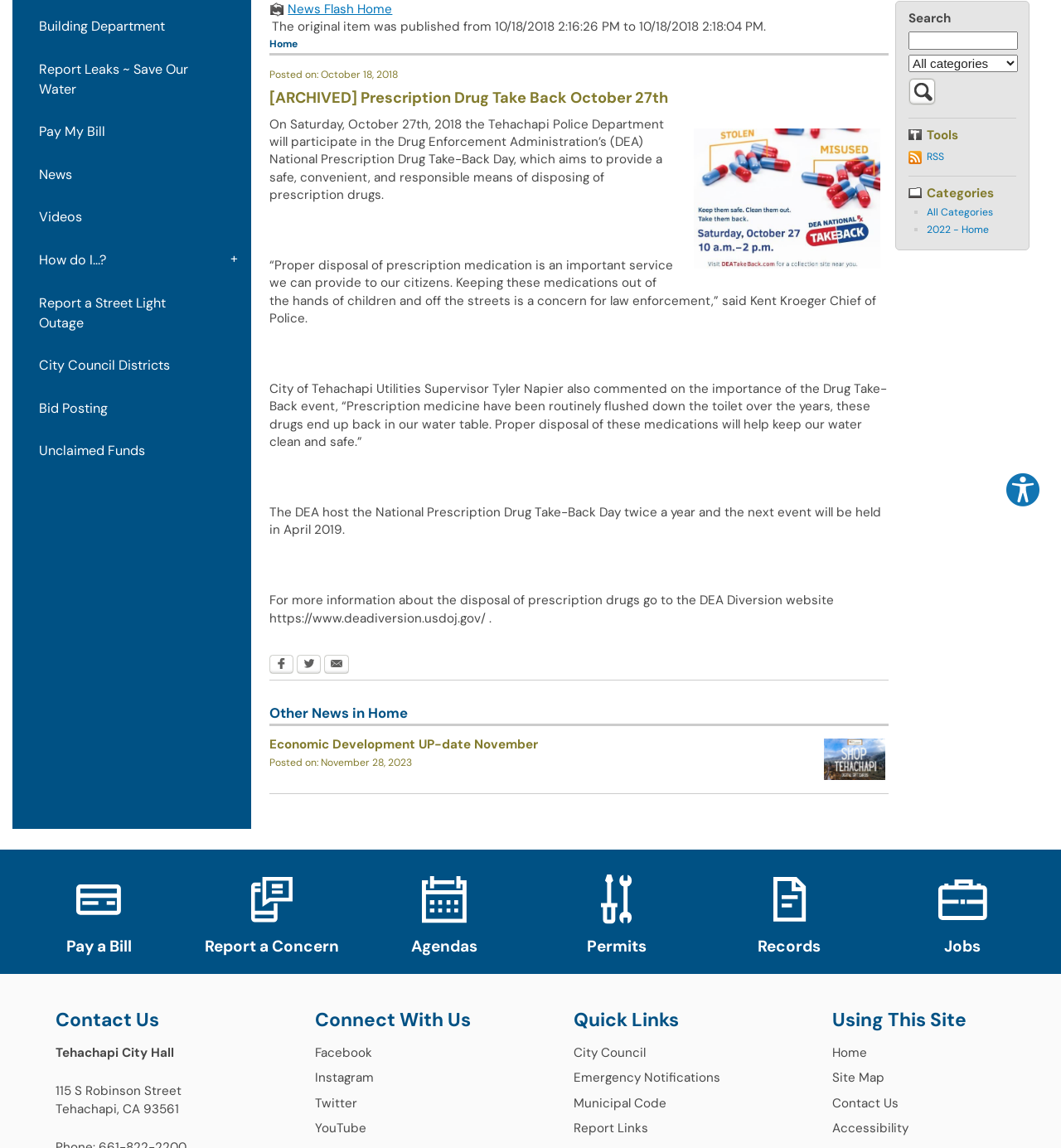Extract the bounding box coordinates for the described element: "Using This Site". The coordinates should be represented as four float numbers between 0 and 1: [left, top, right, bottom].

[0.785, 0.878, 0.911, 0.899]